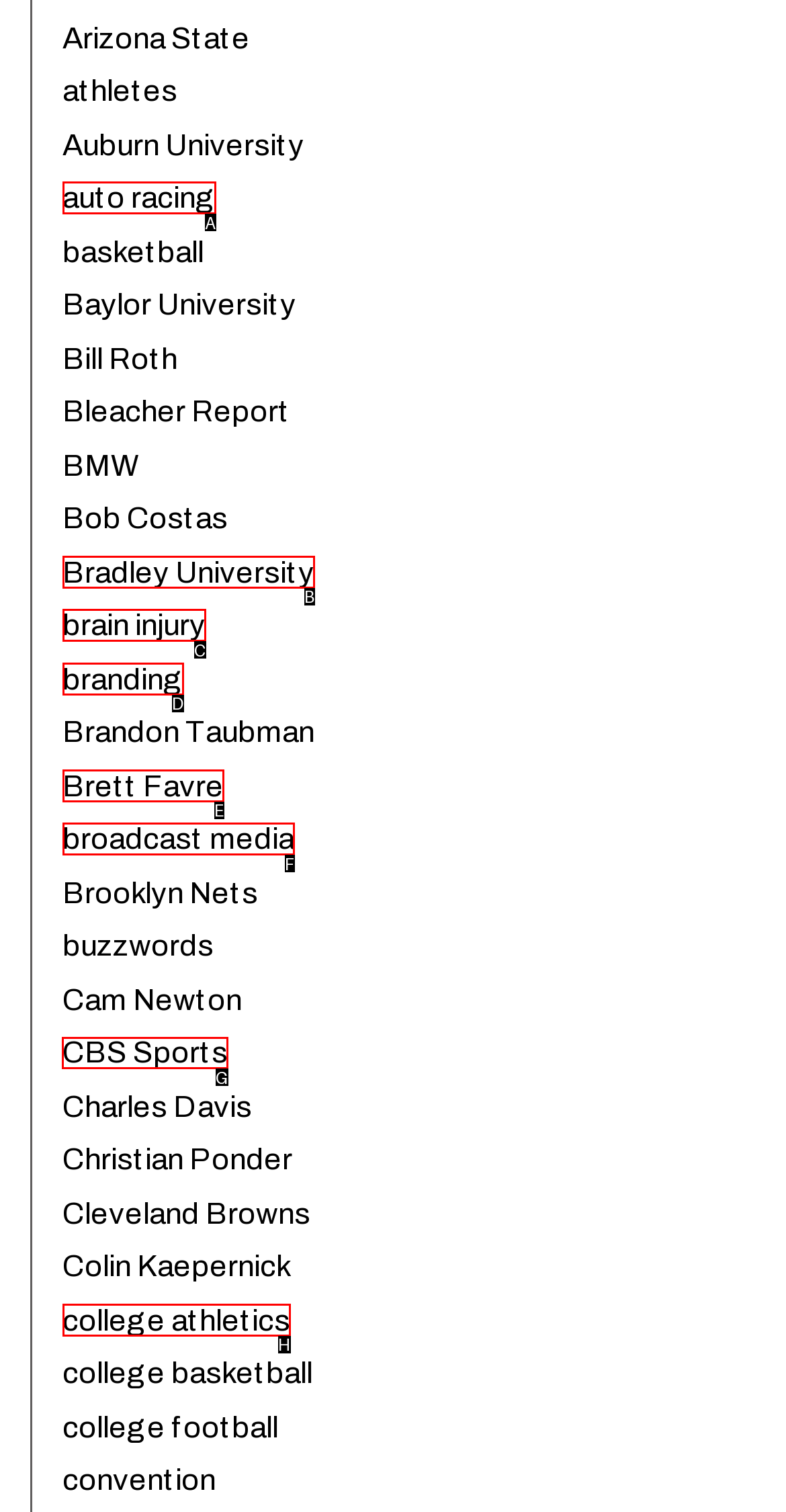Select the appropriate letter to fulfill the given instruction: explore the page of CBS Sports
Provide the letter of the correct option directly.

G